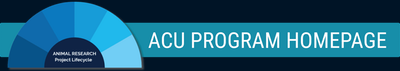Compose a detailed narrative for the image.

The image prominently features the title "ACU Program Homepage" set against a stylish blue and teal gradient background. On the left side, there is a semi-circular design that varies in shades of blue, visually representing different aspects of animal research and care. This design element emphasizes the program's focus on animal care and usage within research contexts. The overall aesthetic suggests professionalism and commitment to scientific practices. This image serves as a clickable link, directing users to the homepage for the Animal Care and Use (ACU) Program, an initiative likely aimed at ensuring ethical standards in animal research.